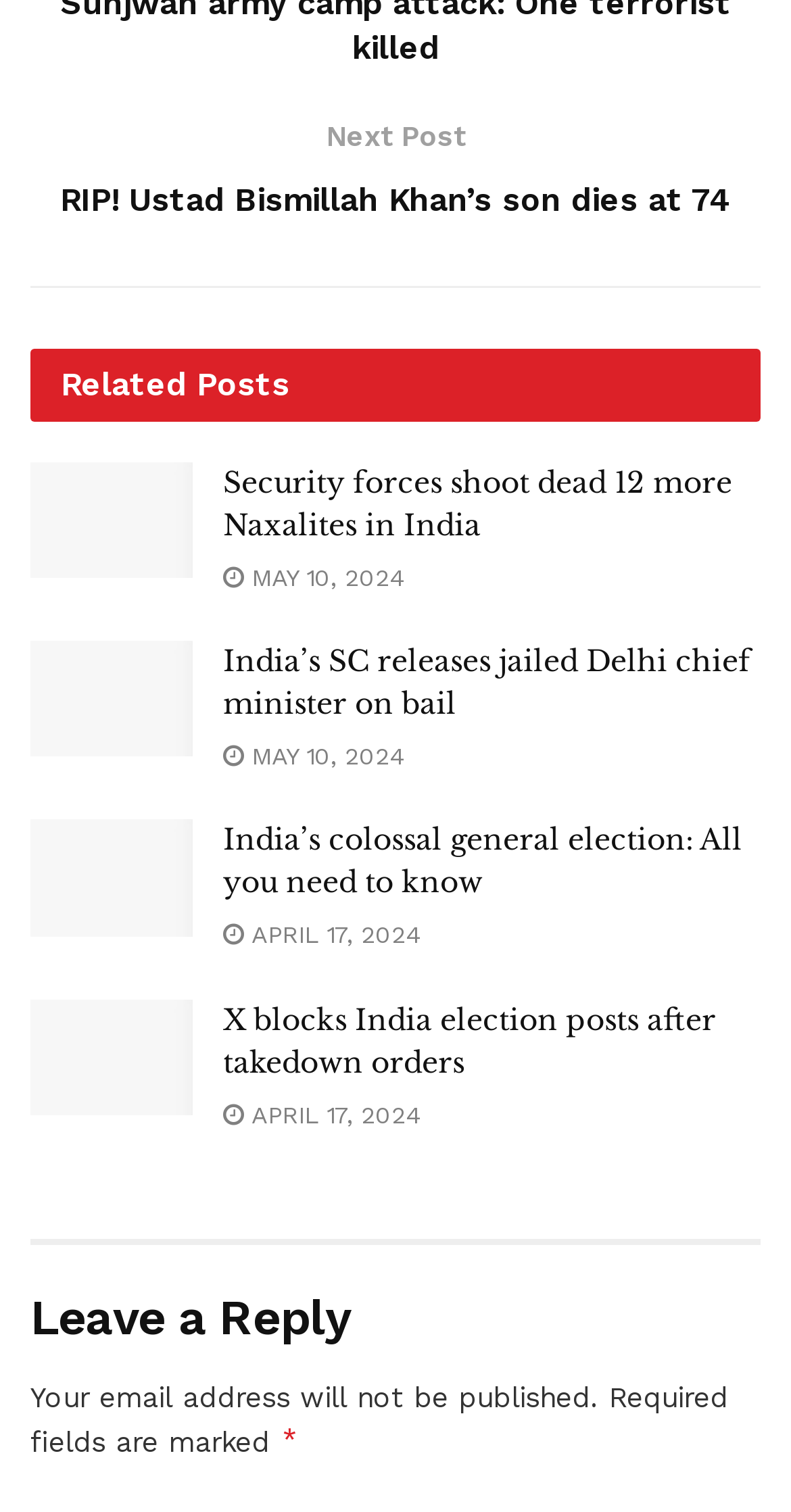Identify the bounding box for the given UI element using the description provided. Coordinates should be in the format (top-left x, top-left y, bottom-right x, bottom-right y) and must be between 0 and 1. Here is the description: May 10, 2024

[0.282, 0.496, 0.51, 0.515]